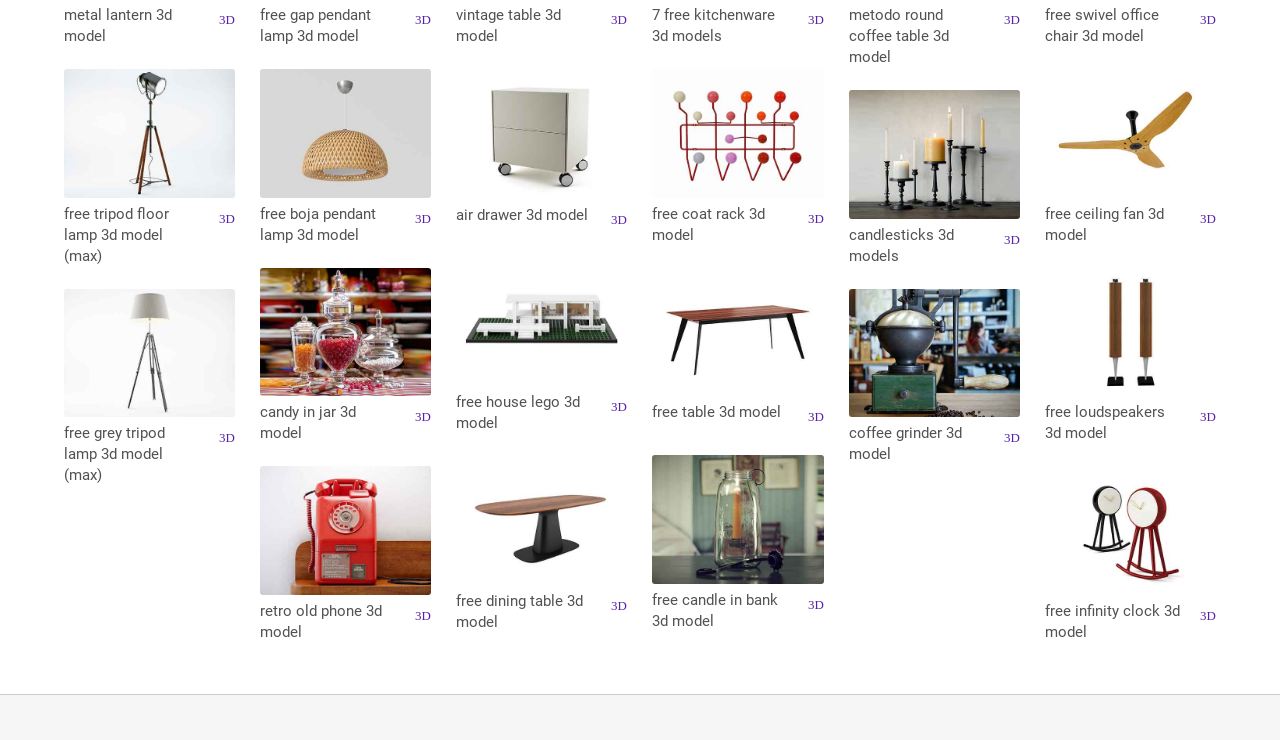Please mark the clickable region by giving the bounding box coordinates needed to complete this instruction: "explore retro old phone 3d model".

[0.203, 0.63, 0.337, 0.807]